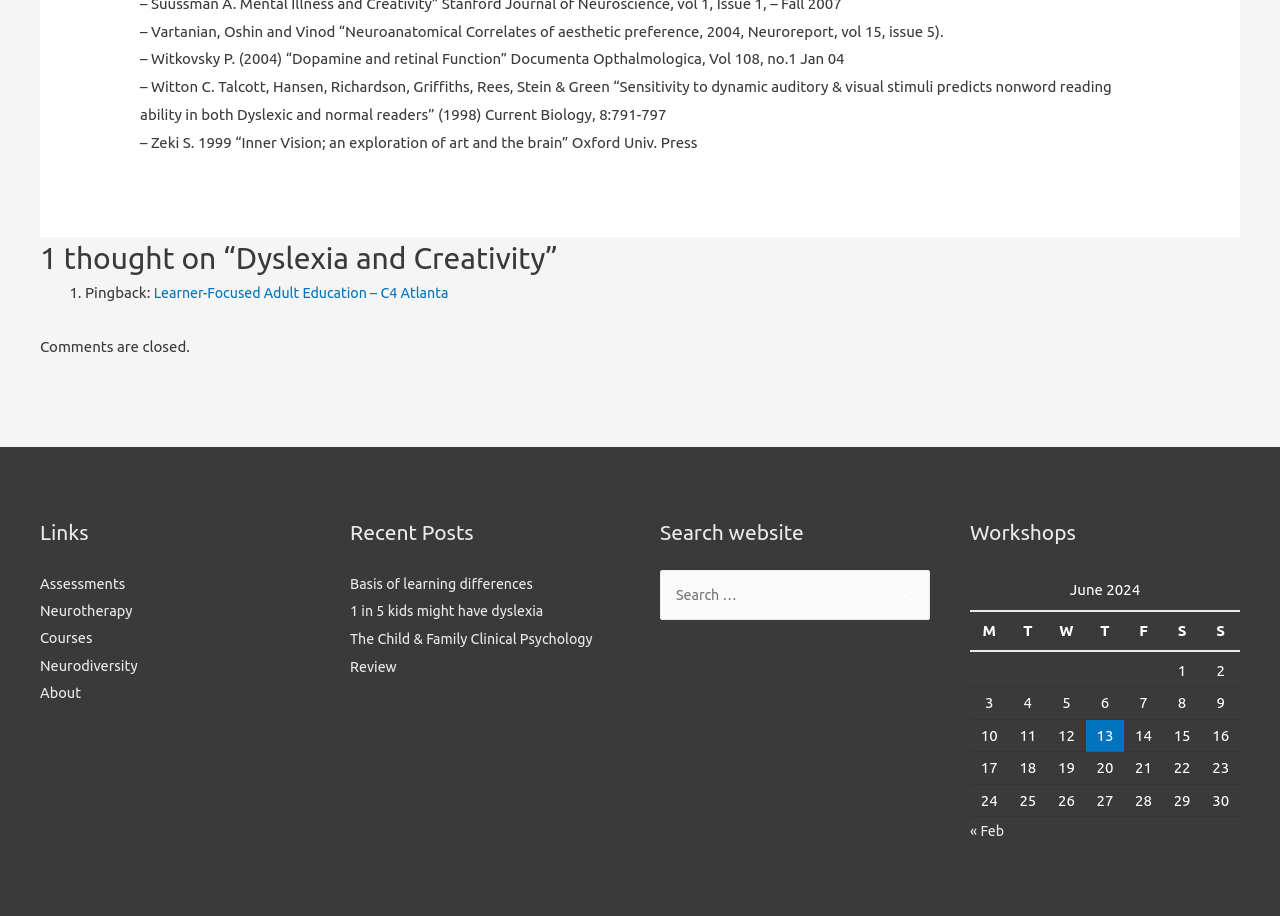What is the topic of the links under 'Links'?
Give a detailed explanation using the information visible in the image.

The links under the 'Links' heading are navigation links that provide access to different topics related to the website. These topics include Assessments, Neurotherapy, Courses, Neurodiversity, and About. These links are located in a navigation element with the text 'Links' and are arranged vertically below the heading.